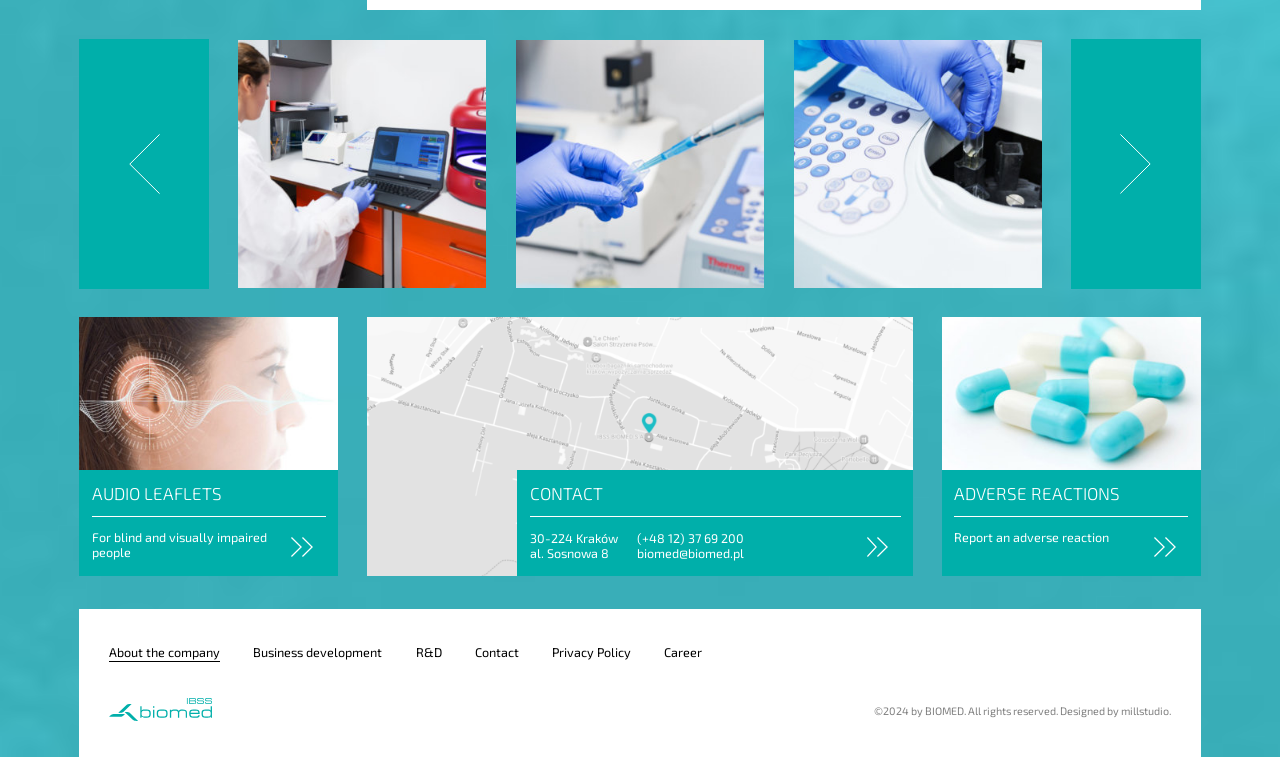Locate the bounding box of the UI element described by: "SERVICES" in the given webpage screenshot.

None